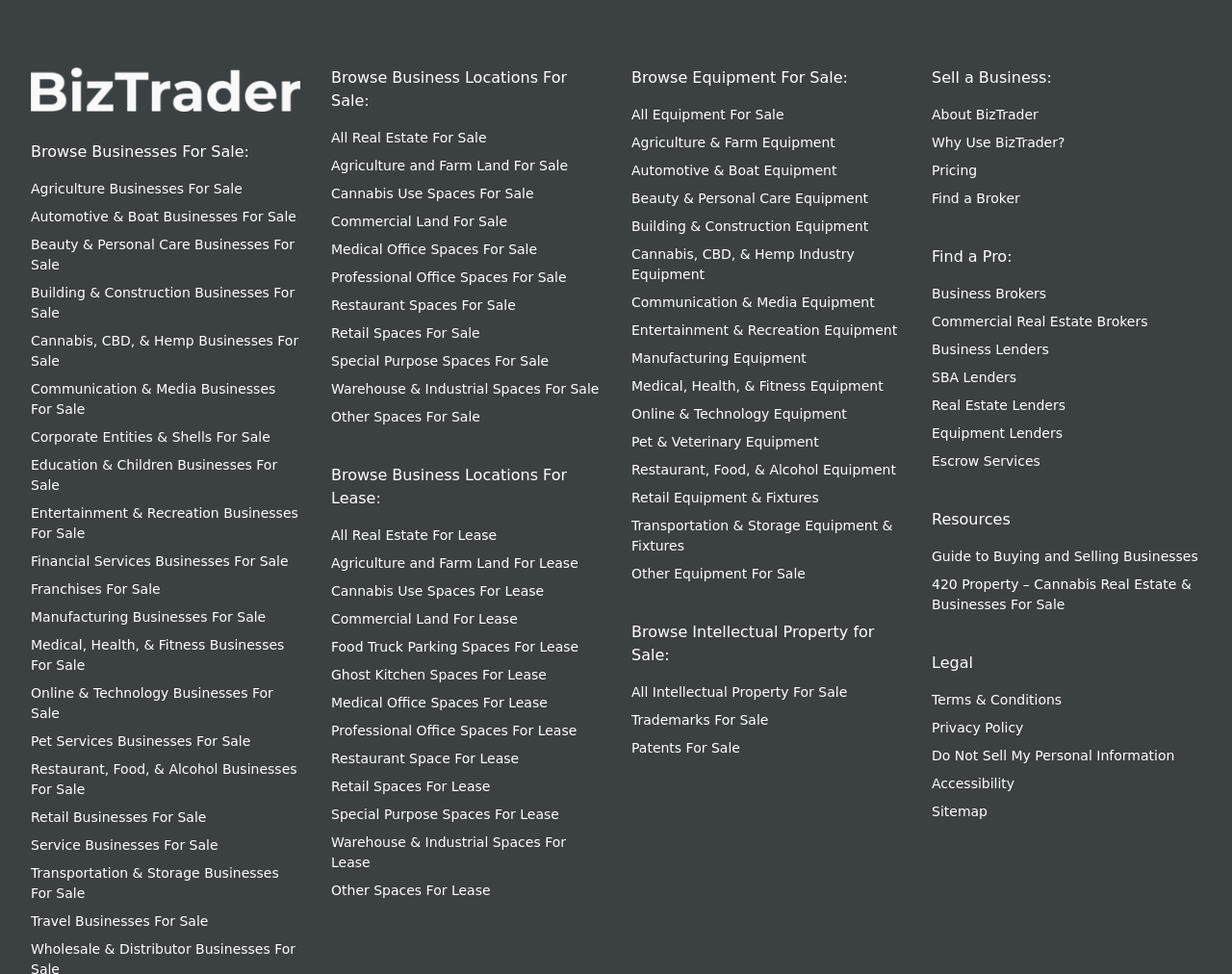Find the bounding box of the element with the following description: "Restaurant Space For Lease". The coordinates must be four float numbers between 0 and 1, formatted as [left, top, right, bottom].

[0.269, 0.771, 0.421, 0.786]